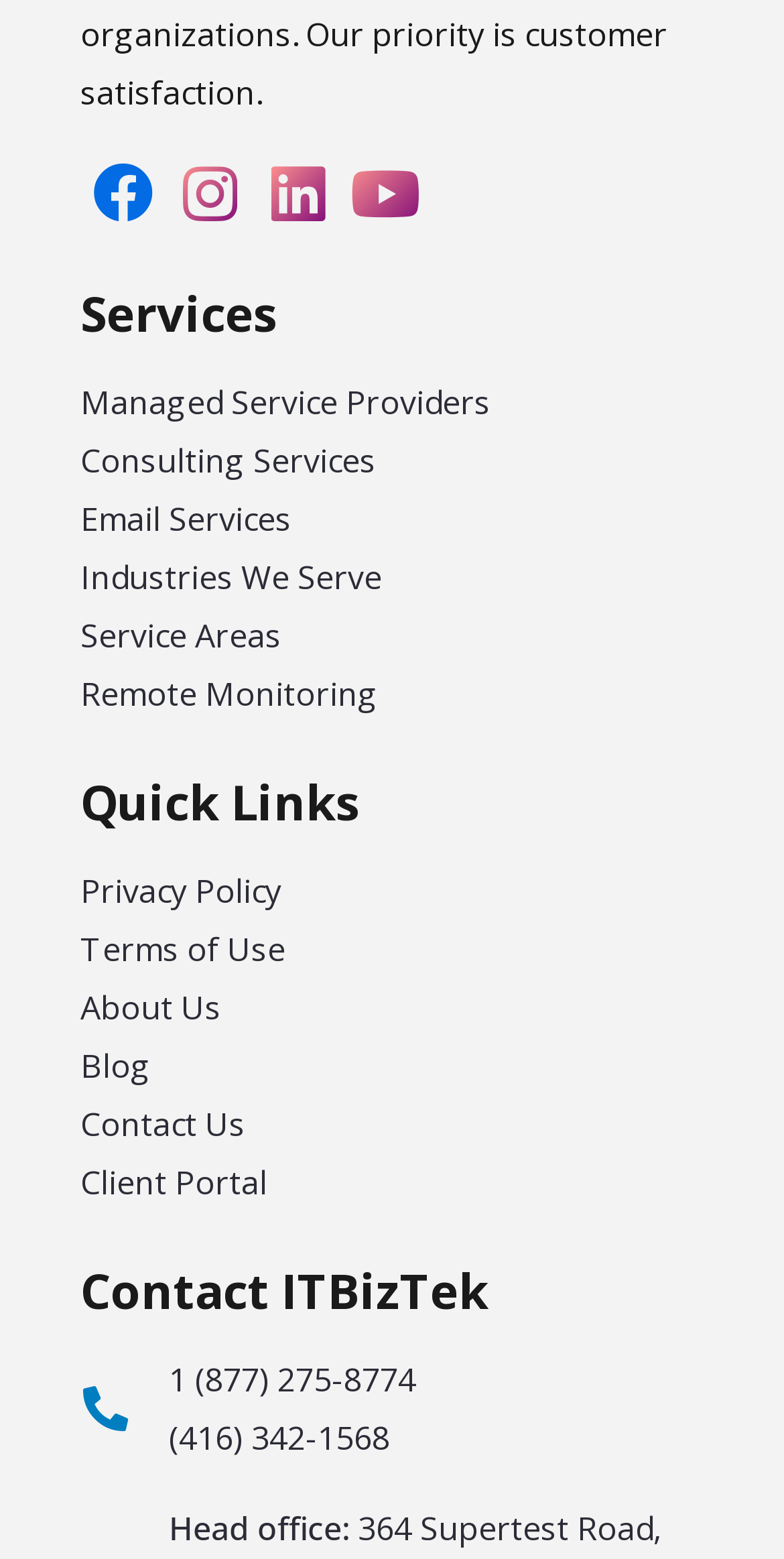What is the phone number to contact ITBizTek?
Based on the visual content, answer with a single word or a brief phrase.

(877) 275-8774